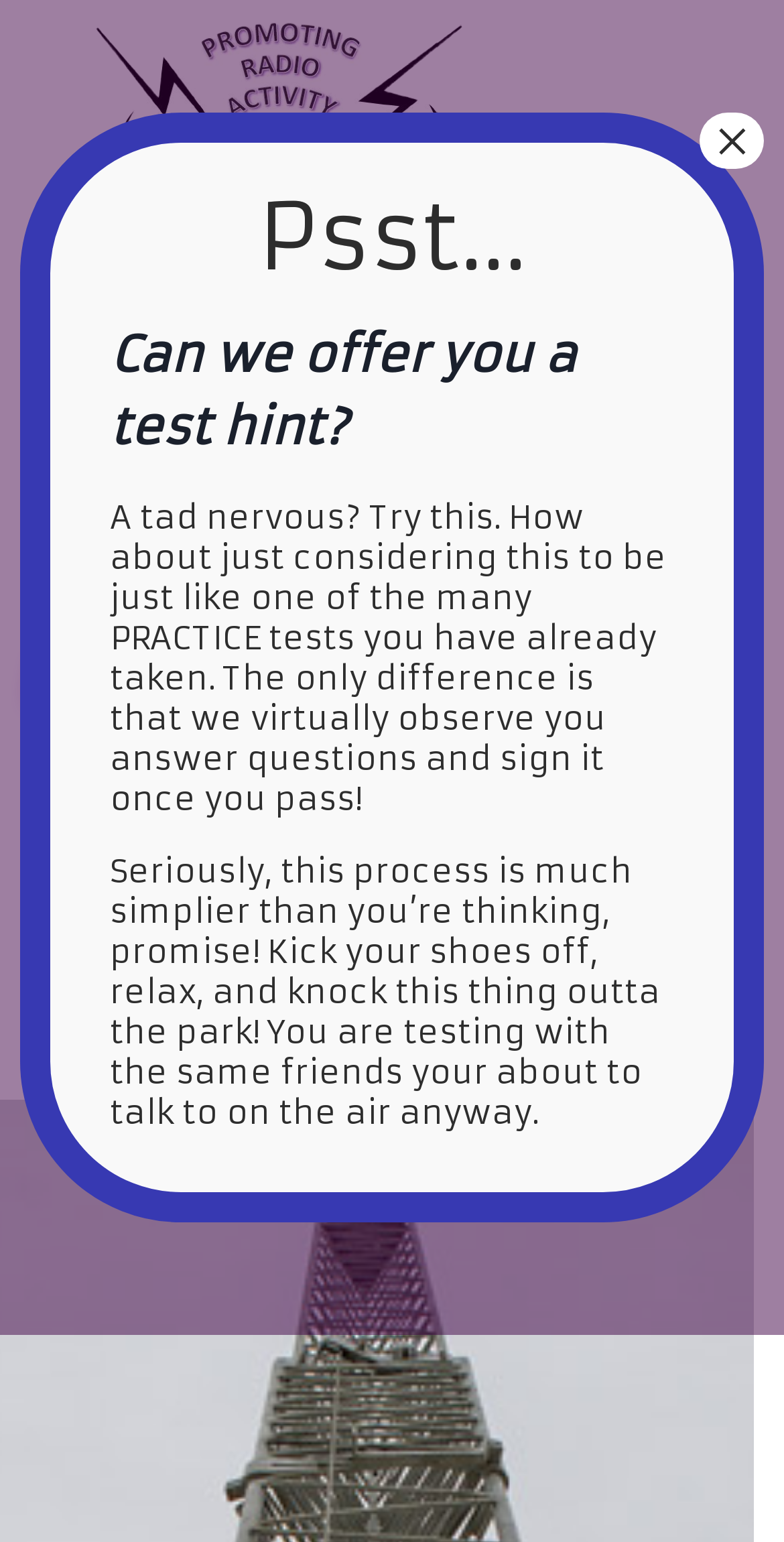Extract the main title from the webpage.

KNOW THE RULES